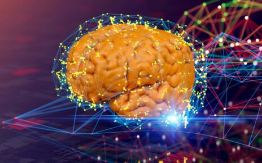What is the background of the image?
Please provide a single word or phrase in response based on the screenshot.

Gradient of colors